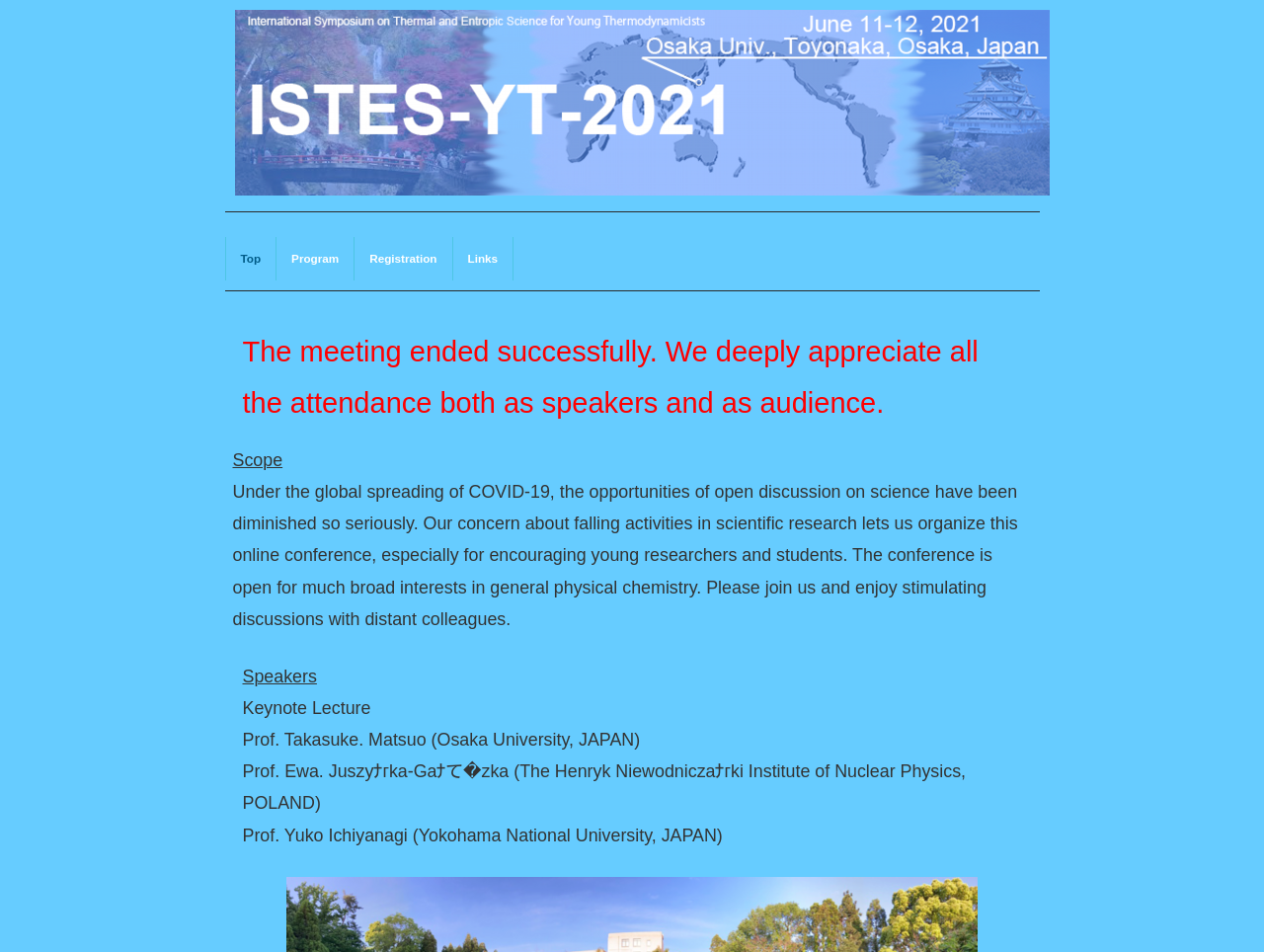What is the outcome of the meeting?
Respond to the question with a single word or phrase according to the image.

Successful